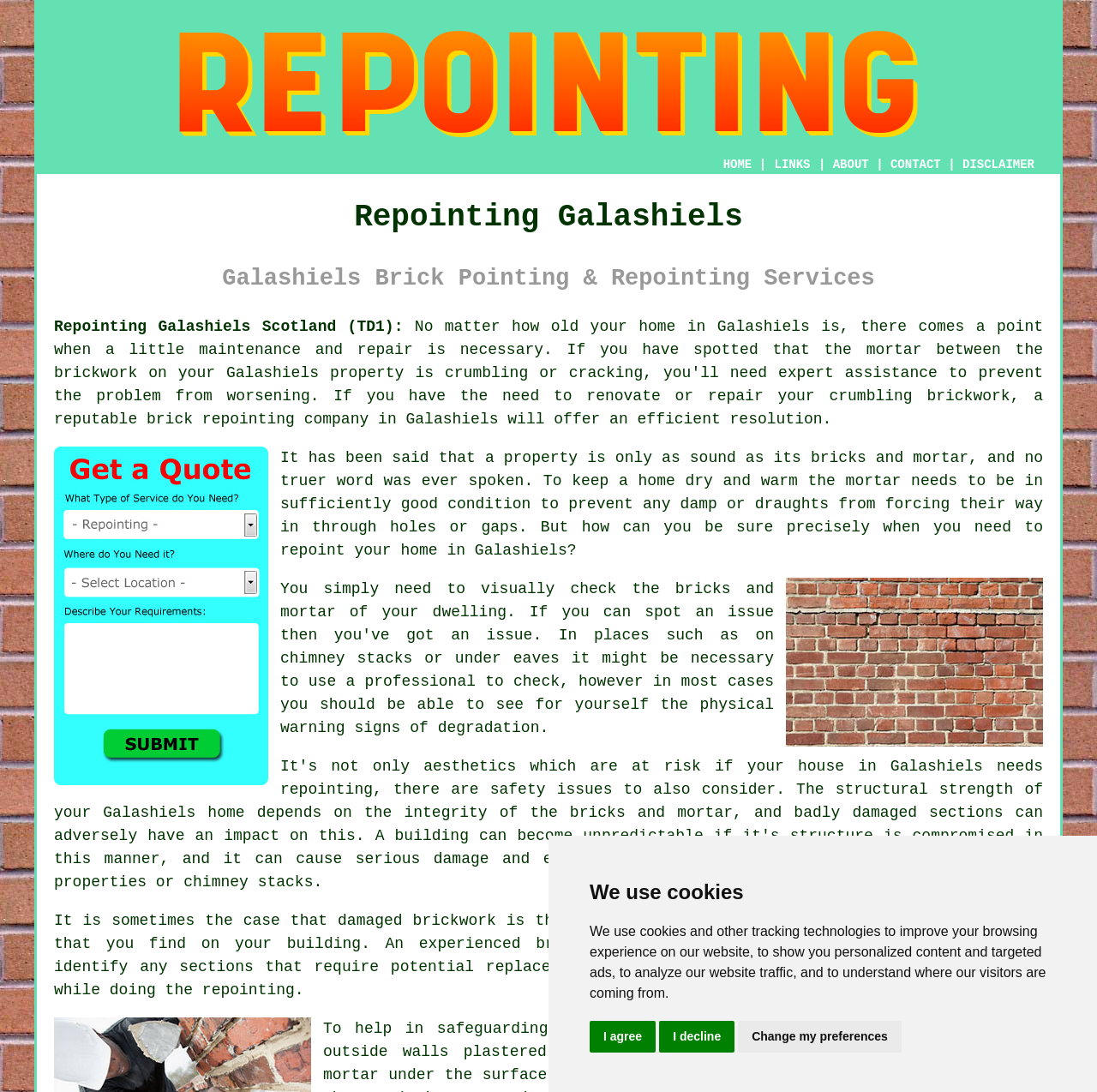Please indicate the bounding box coordinates for the clickable area to complete the following task: "Click brick repointing". The coordinates should be specified as four float numbers between 0 and 1, i.e., [left, top, right, bottom].

[0.488, 0.856, 0.629, 0.872]